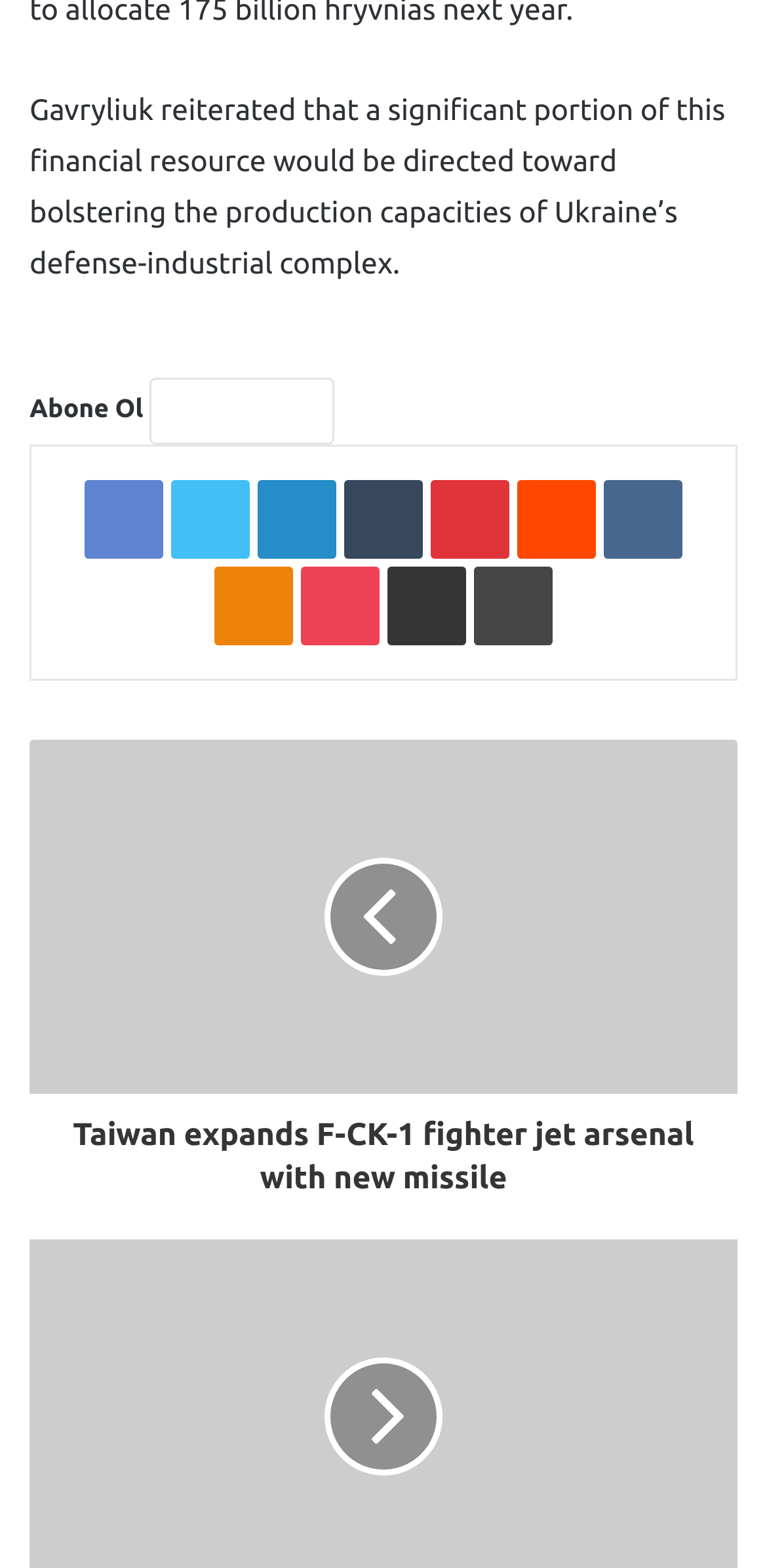Identify the bounding box coordinates of the element that should be clicked to fulfill this task: "Share on Facebook". The coordinates should be provided as four float numbers between 0 and 1, i.e., [left, top, right, bottom].

[0.11, 0.306, 0.213, 0.356]